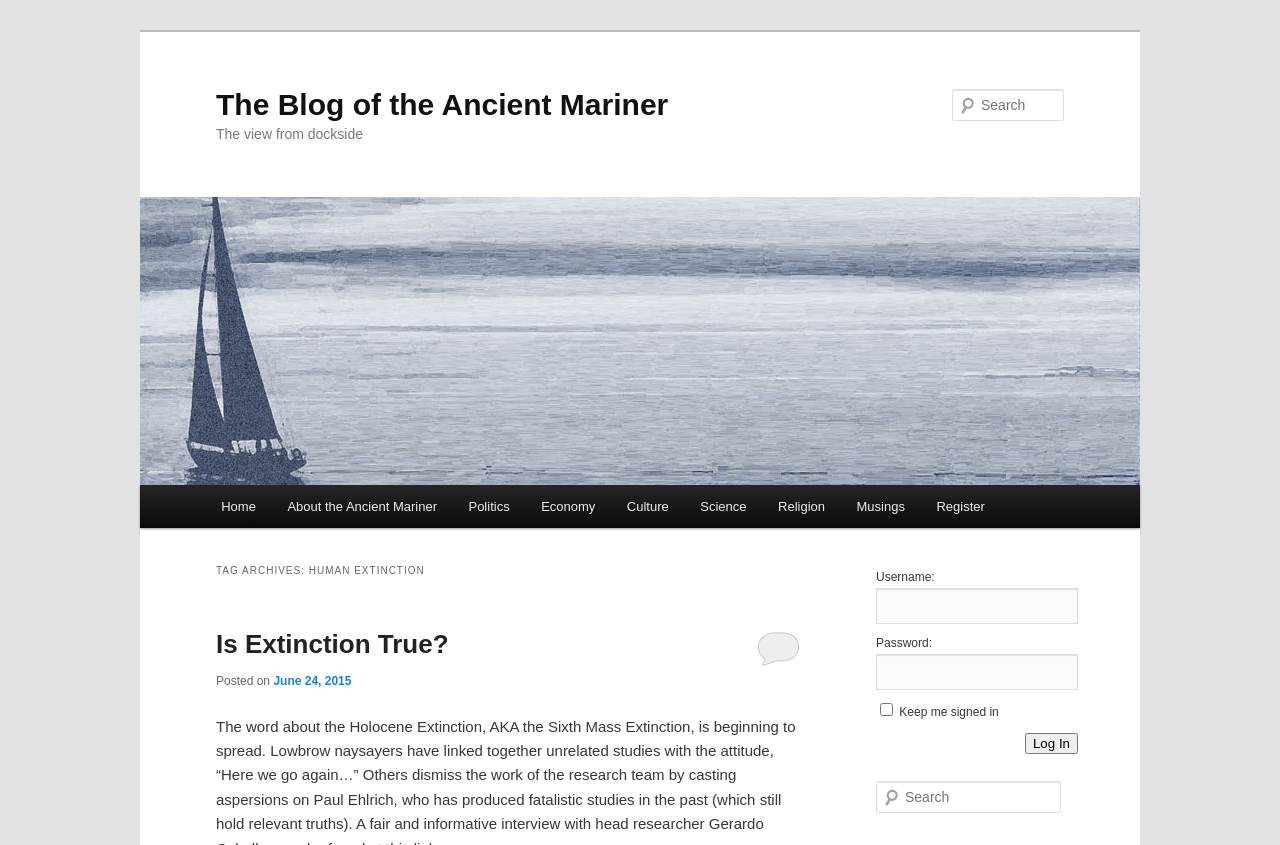Using the description: "Culture", identify the bounding box of the corresponding UI element in the screenshot.

[0.477, 0.574, 0.535, 0.625]